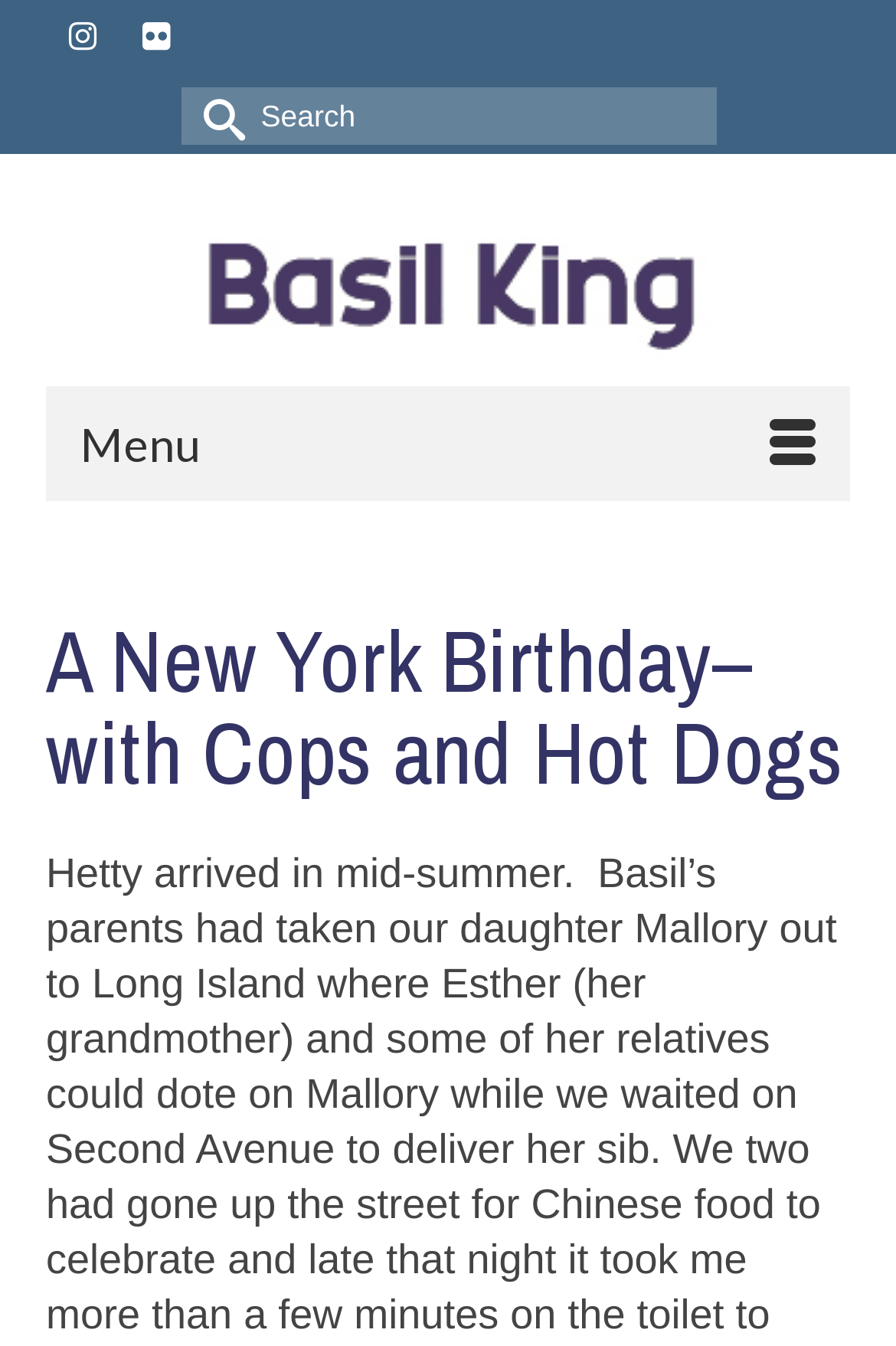What is the purpose of the textbox?
Using the image as a reference, answer the question with a short word or phrase.

Search